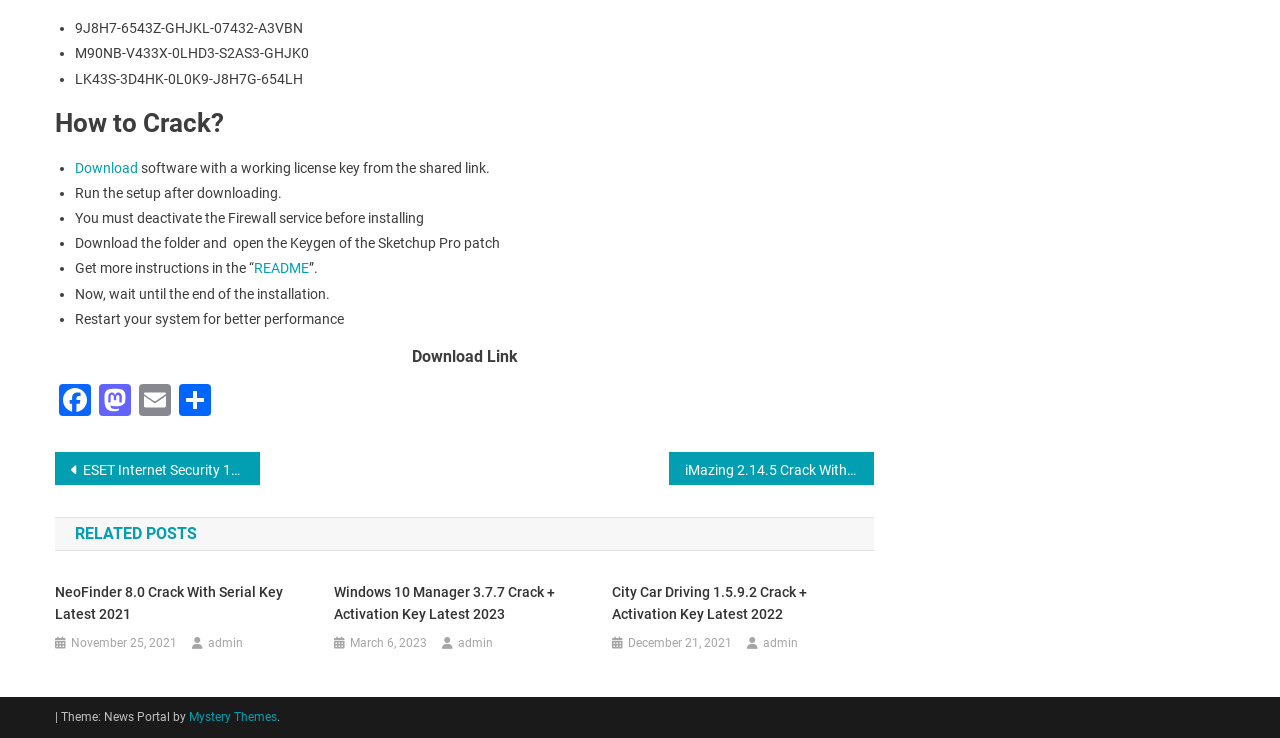Based on the description "Email", find the bounding box of the specified UI element.

[0.105, 0.52, 0.137, 0.57]